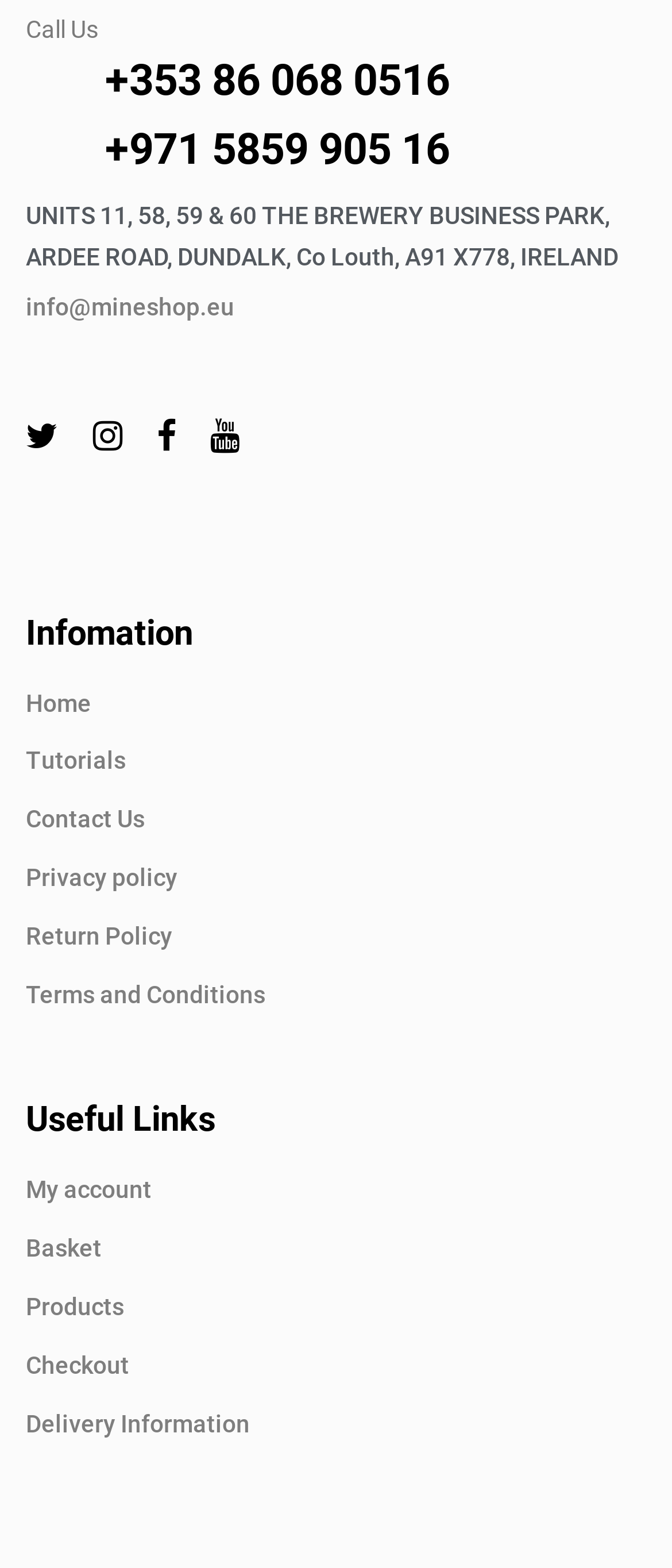Utilize the information from the image to answer the question in detail:
What is the email address for contact?

I found the email address for contact by looking at the link element with the text 'info@mineshop.eu' which is located below the phone numbers.